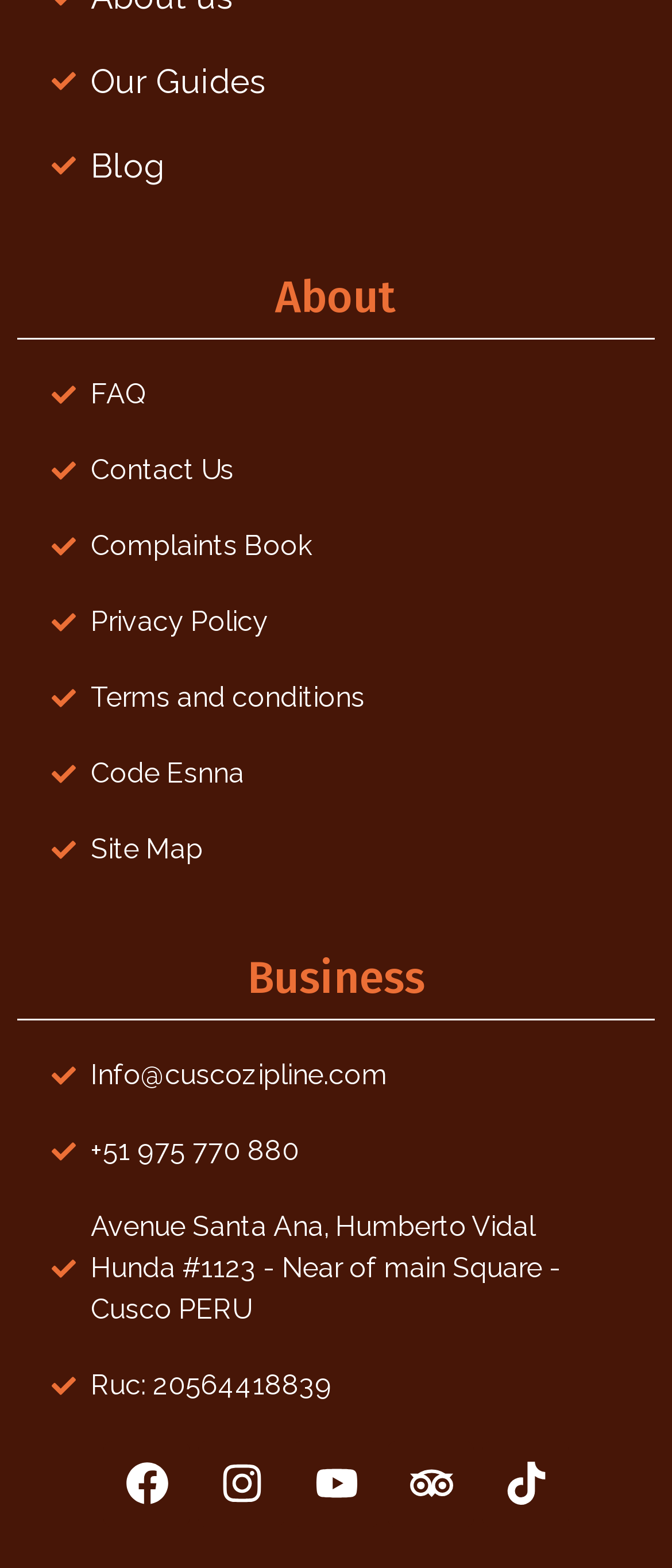Please determine the bounding box coordinates of the element to click on in order to accomplish the following task: "Visit the 'About' page". Ensure the coordinates are four float numbers ranging from 0 to 1, i.e., [left, top, right, bottom].

[0.077, 0.176, 0.923, 0.205]